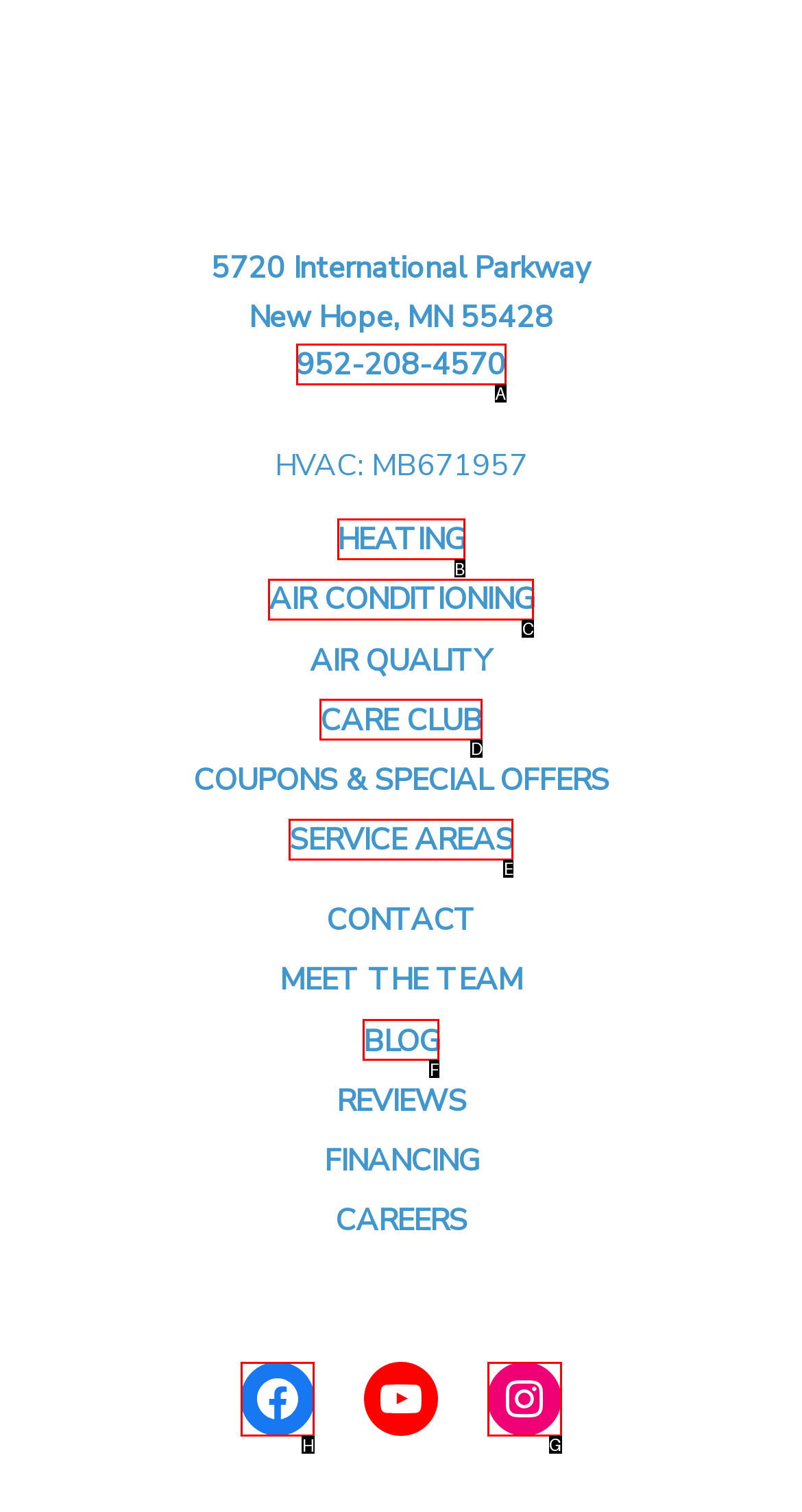For the task: follow the FACEBOOK link, identify the HTML element to click.
Provide the letter corresponding to the right choice from the given options.

H